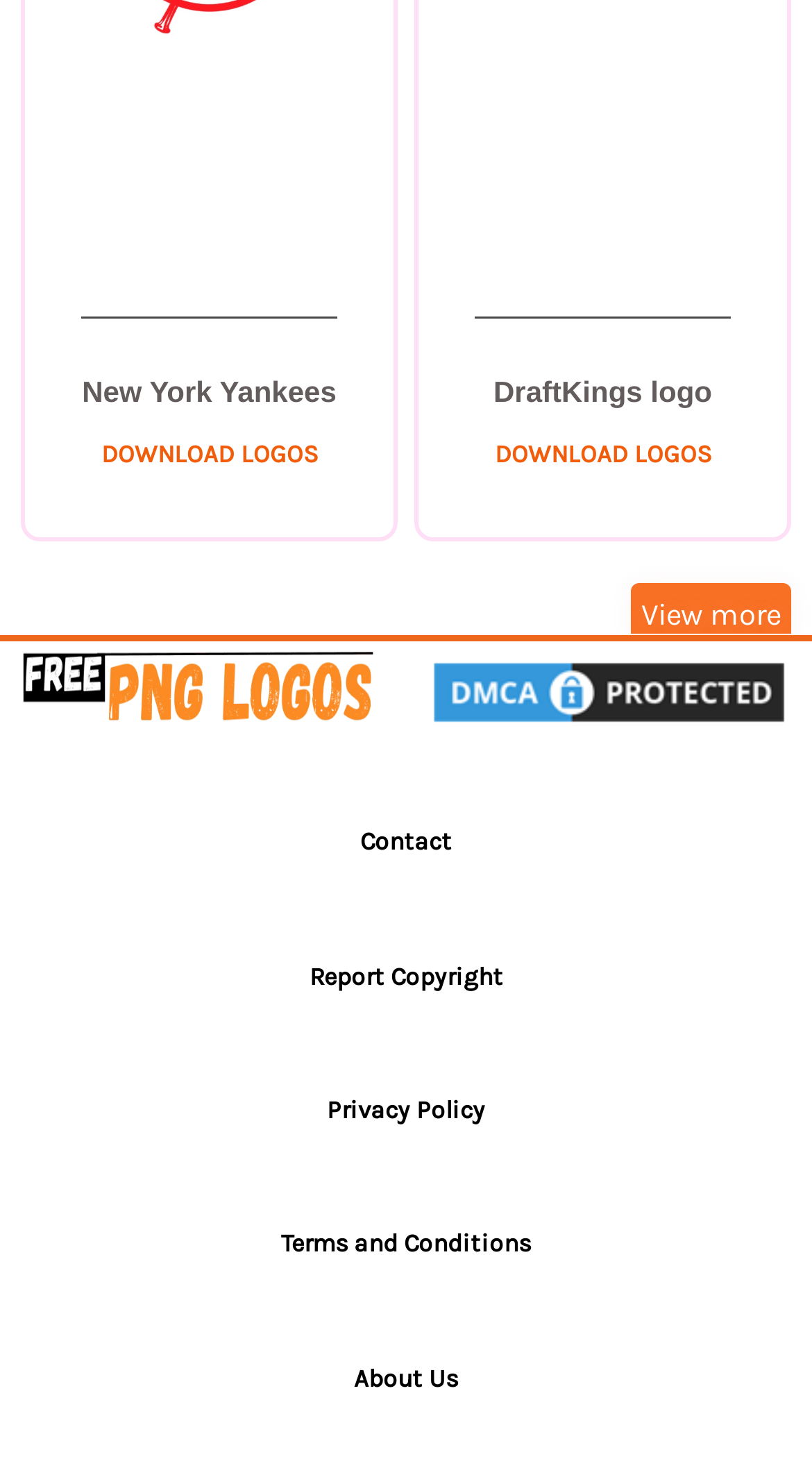Please specify the bounding box coordinates of the element that should be clicked to execute the given instruction: 'Read more about New York Yankees'. Ensure the coordinates are four float numbers between 0 and 1, expressed as [left, top, right, bottom].

[0.124, 0.299, 0.391, 0.319]